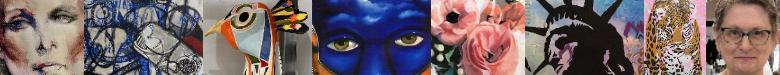Explain the image in a detailed way.

The image showcases a vibrant collection of artworks featuring diverse styles and subjects. On the far left, a detailed portrait presents a thoughtful expression, transitioning into an abstract piece characterized by intricate line work and a blue and white color palette. Next, a striking representation of a bird, adorned with a colorful beak and intricate patterns, captures the eye. Following is a captivating blue face, accentuated by expressive eyes and bold coloration, creating an engaging focal point. The series continues with a bouquet of pink roses, adding a soft, floral touch. Further along, a silhouette of the Statue of Liberty hints at themes of freedom and heritage, backed by a dynamic graphic, rich in texture. Finally, the sequence concludes with a portrait showcasing a woman with a framed face, demonstrating a blend of contemporary art and personal expression. This collage reflects a range of artistic interpretations, celebrating creativity through a blend of realism, abstraction, and vibrancy.